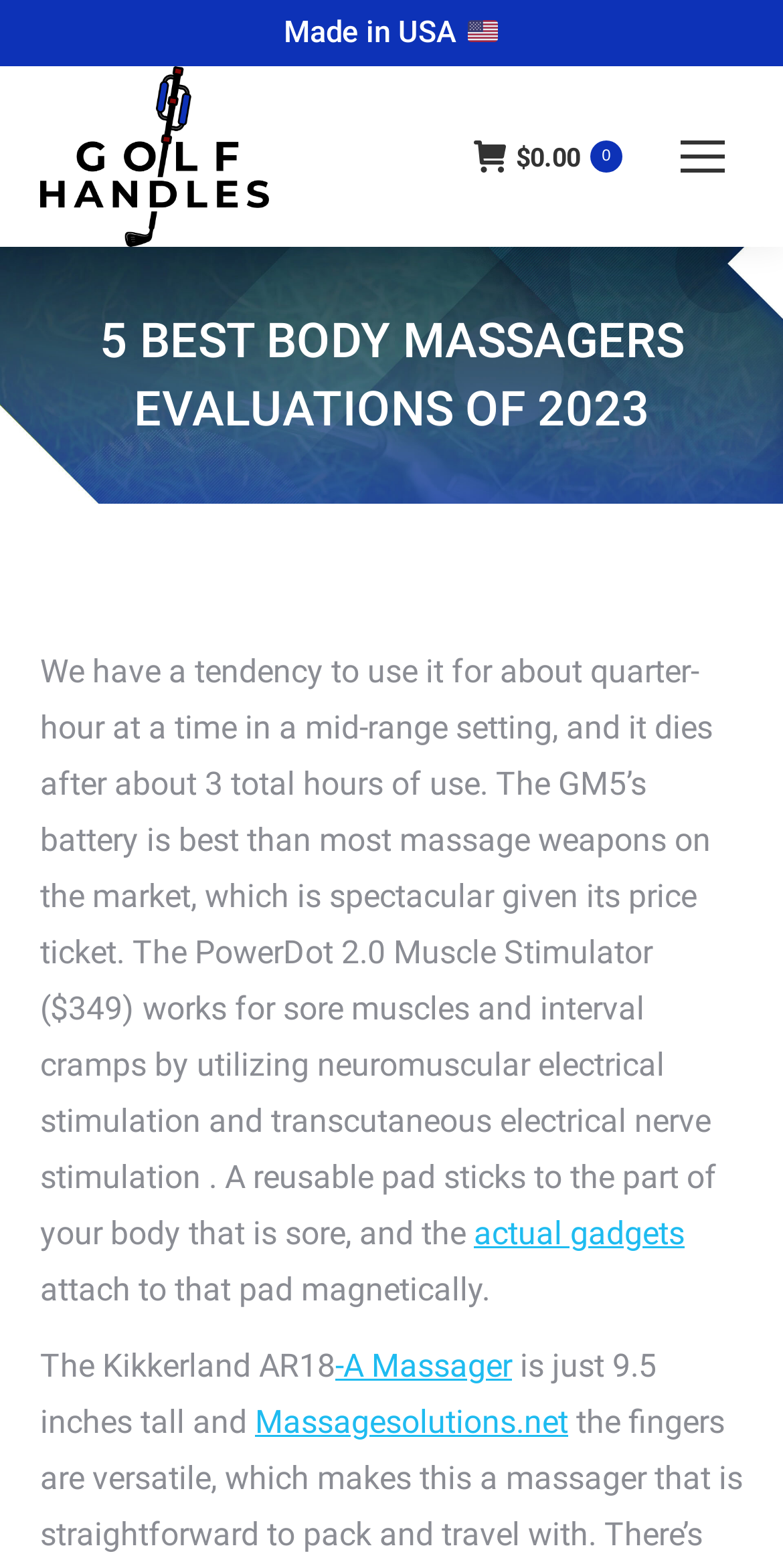Answer the following in one word or a short phrase: 
What is the price of the PowerDot 2.0 Muscle Stimulator?

$349